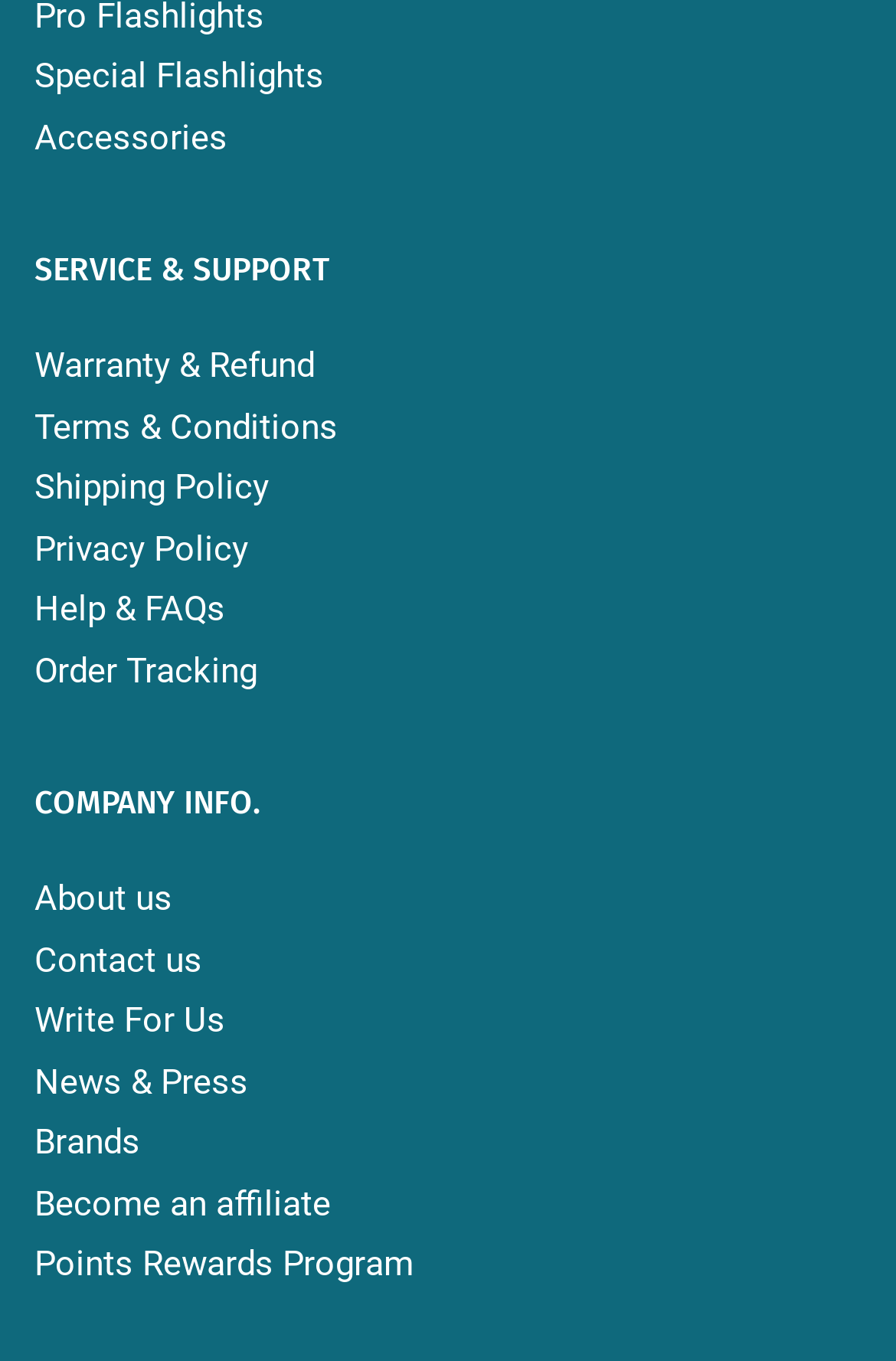Bounding box coordinates are specified in the format (top-left x, top-left y, bottom-right x, bottom-right y). All values are floating point numbers bounded between 0 and 1. Please provide the bounding box coordinate of the region this sentence describes: Shipping Policy

[0.038, 0.343, 0.3, 0.374]